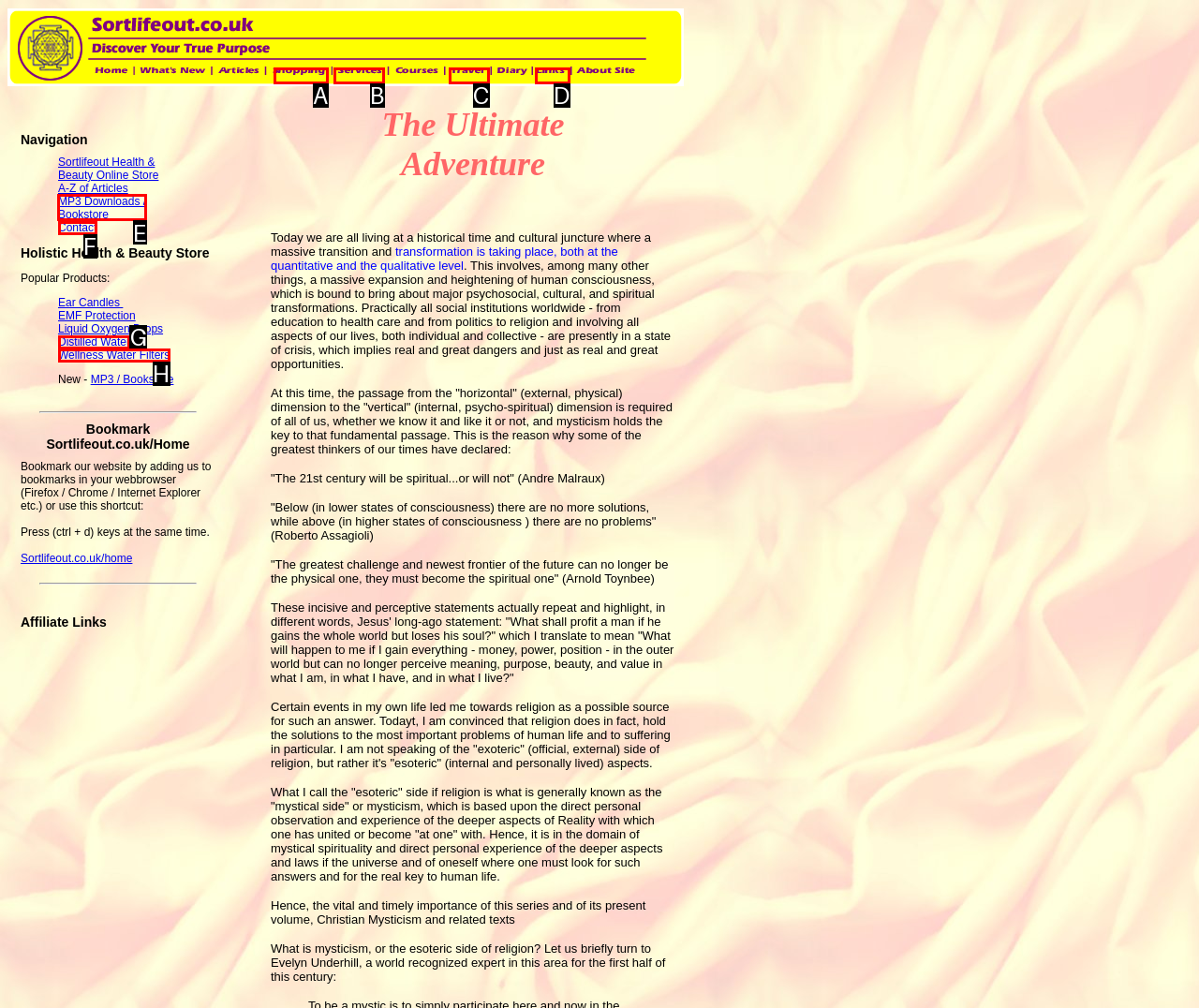For the task: Explore the 'MP3 Downloads / Bookstore', identify the HTML element to click.
Provide the letter corresponding to the right choice from the given options.

E